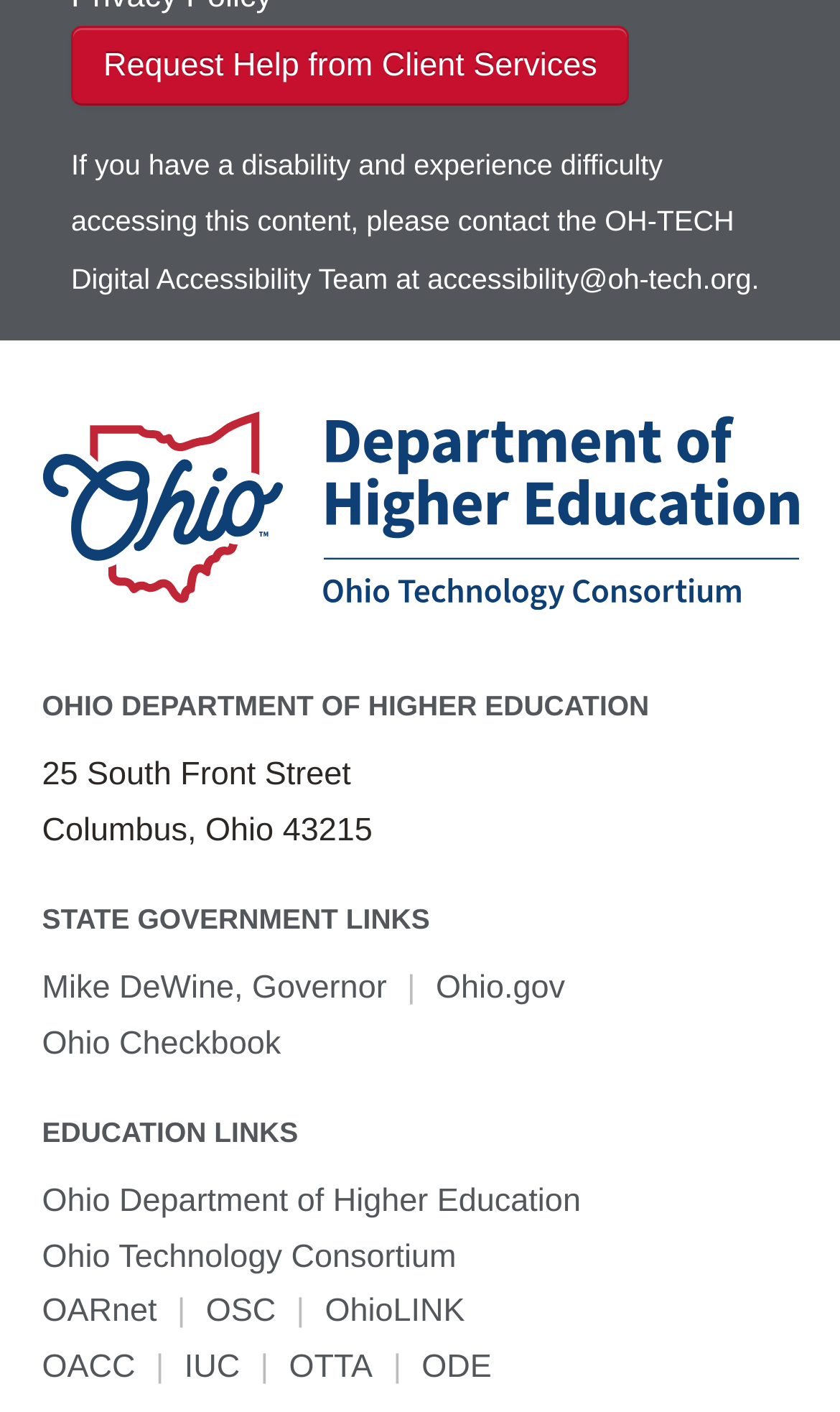Find the bounding box coordinates of the element to click in order to complete this instruction: "Learn more about Ohio Technology Consortium". The bounding box coordinates must be four float numbers between 0 and 1, denoted as [left, top, right, bottom].

[0.05, 0.877, 0.543, 0.903]